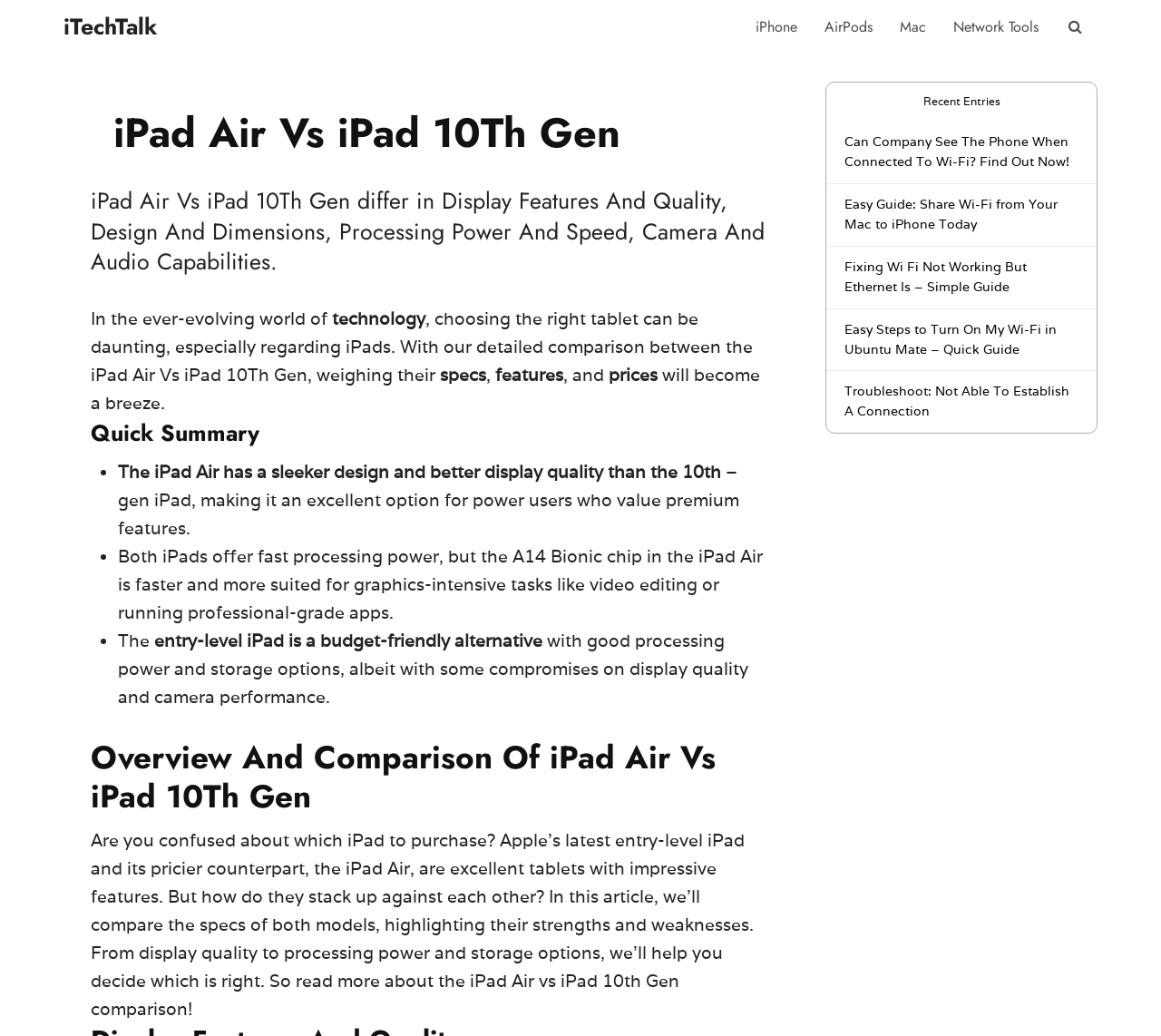Please locate the UI element described by "Network Tools" and provide its bounding box coordinates.

[0.809, 0.0, 0.906, 0.053]